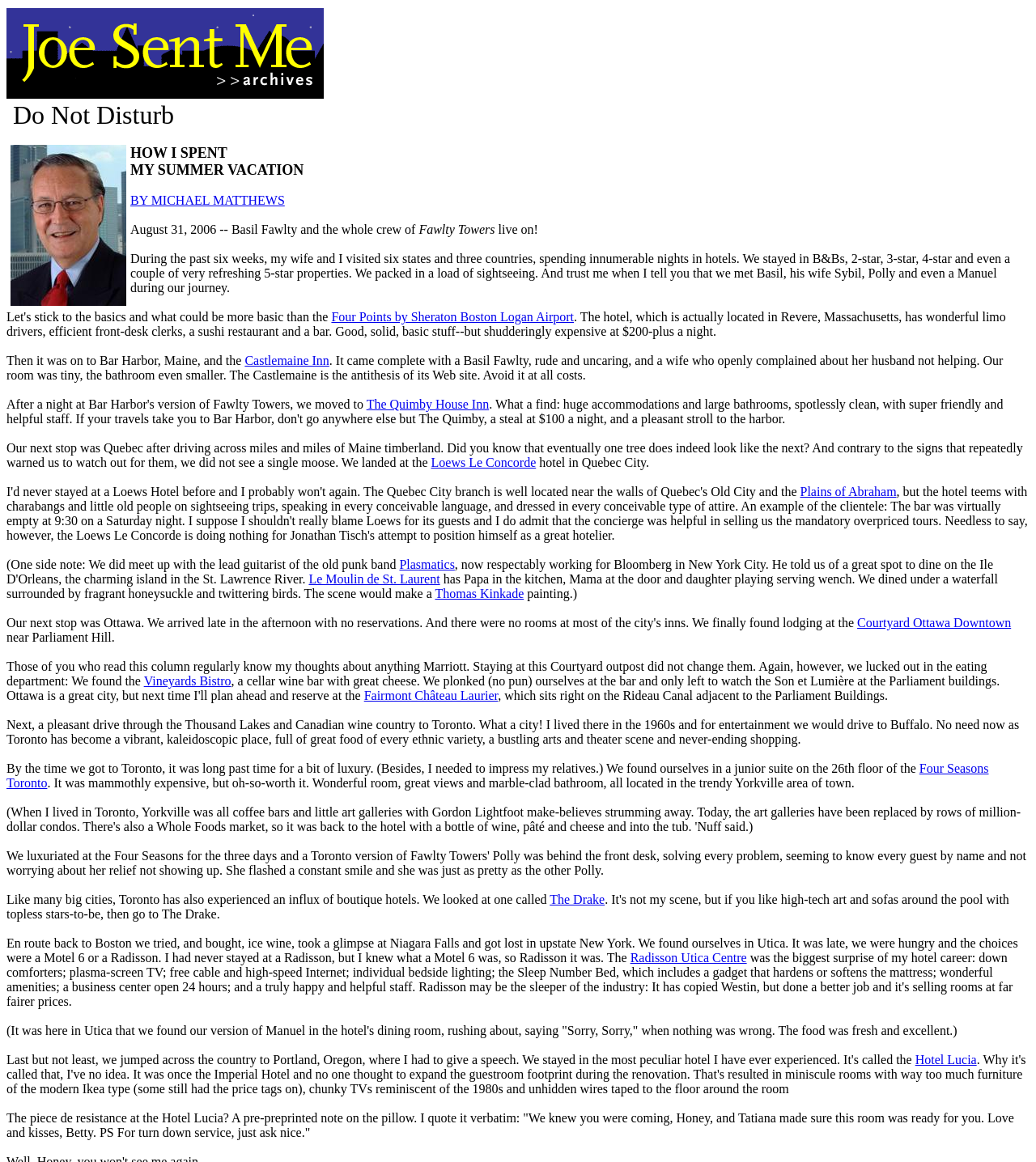Show me the bounding box coordinates of the clickable region to achieve the task as per the instruction: "Explore the website of The Drake".

[0.531, 0.768, 0.584, 0.78]